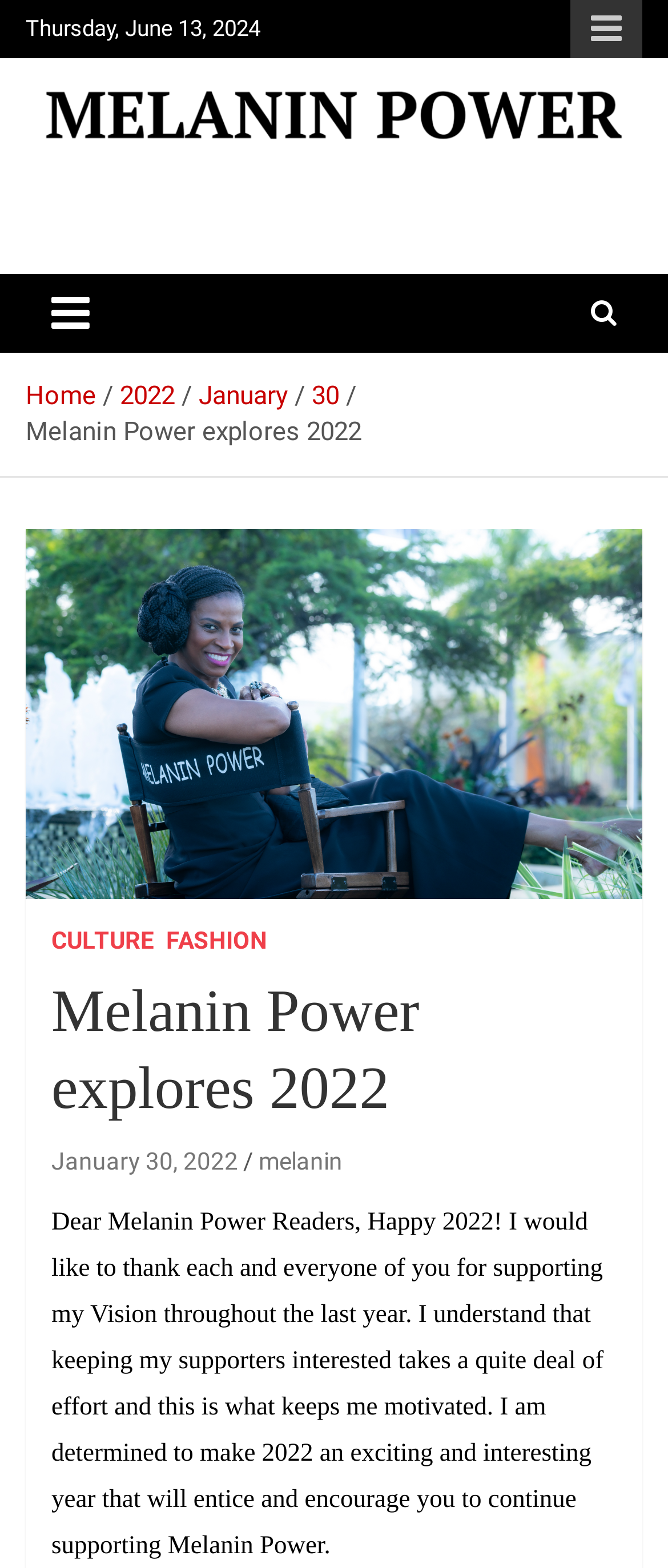Please identify the webpage's heading and generate its text content.

Melanin Power explores 2022